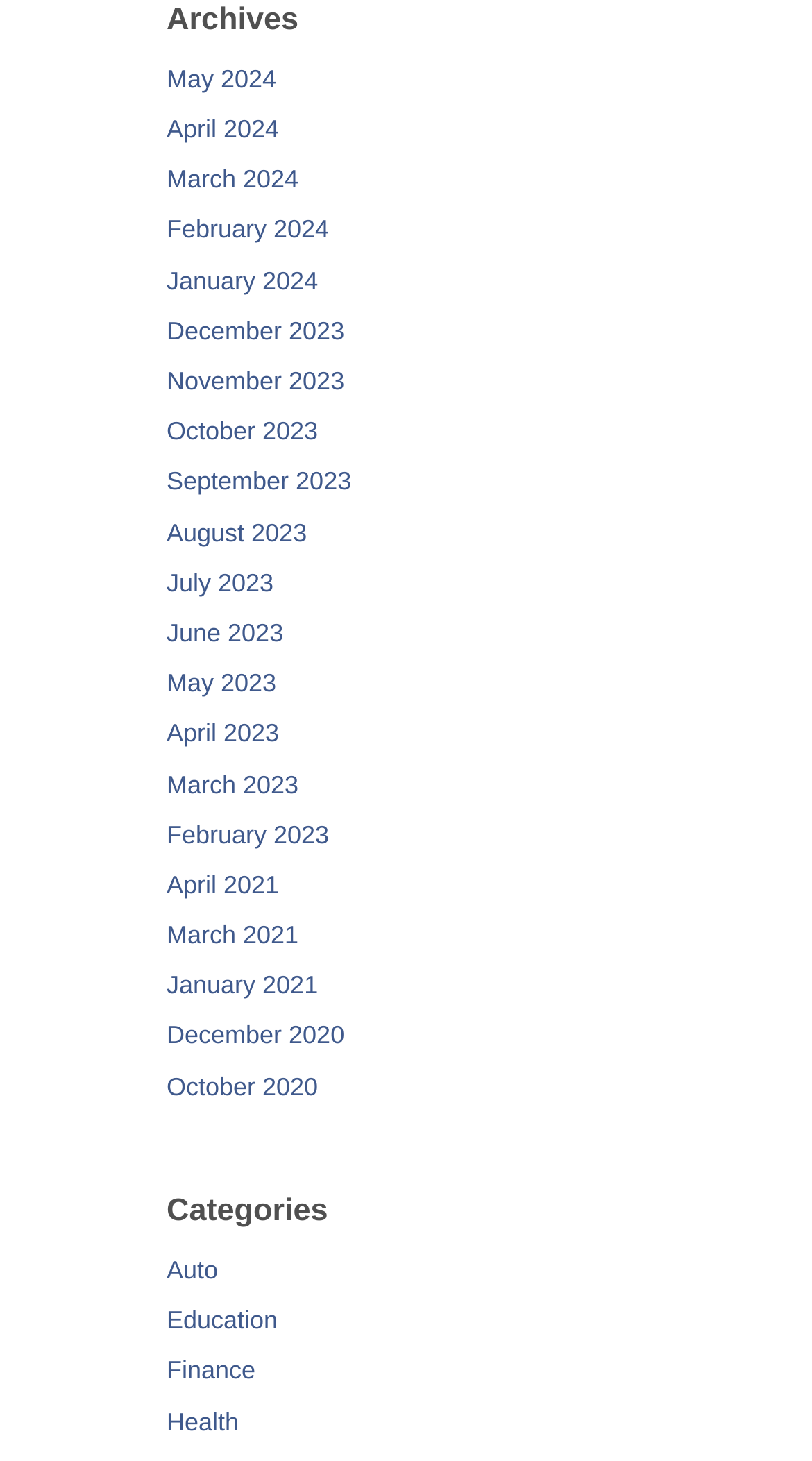Find the bounding box coordinates for the element that must be clicked to complete the instruction: "visit Auto category". The coordinates should be four float numbers between 0 and 1, indicated as [left, top, right, bottom].

[0.205, 0.859, 0.268, 0.879]